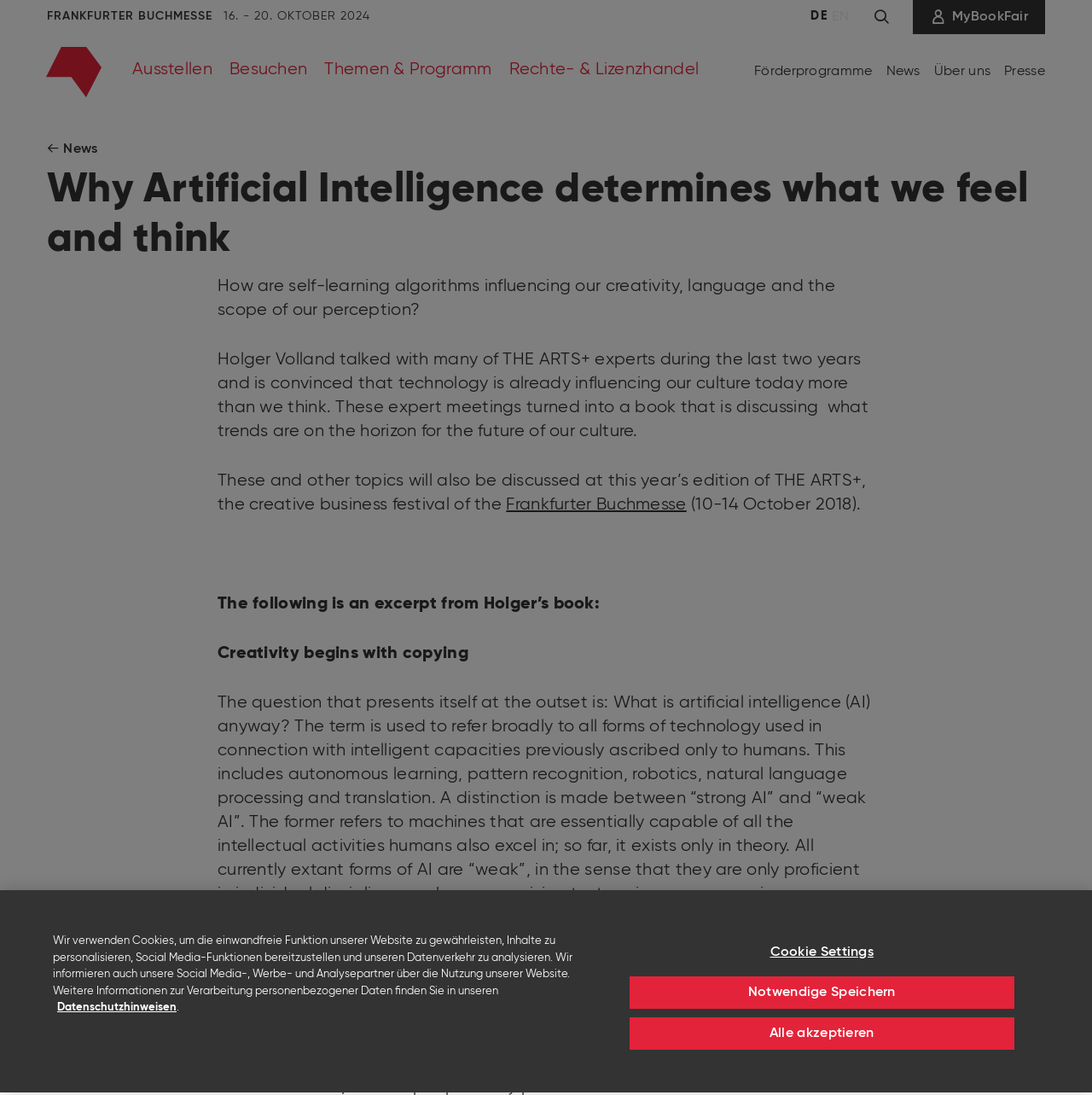What is the name of the author mentioned in the webpage?
Using the image as a reference, answer with just one word or a short phrase.

Holger Volland